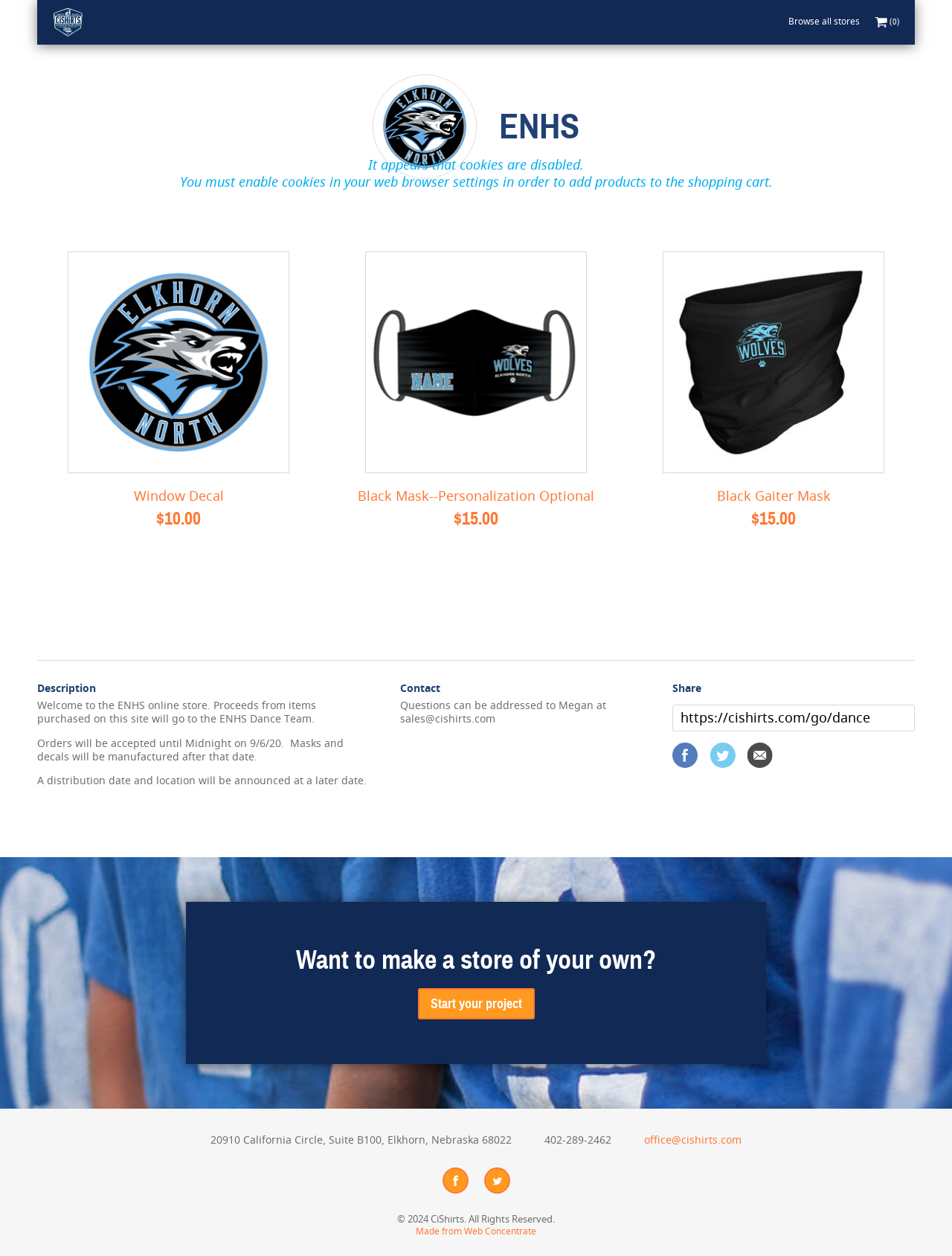Please locate the UI element described by "Browse all stores" and provide its bounding box coordinates.

[0.828, 0.012, 0.903, 0.022]